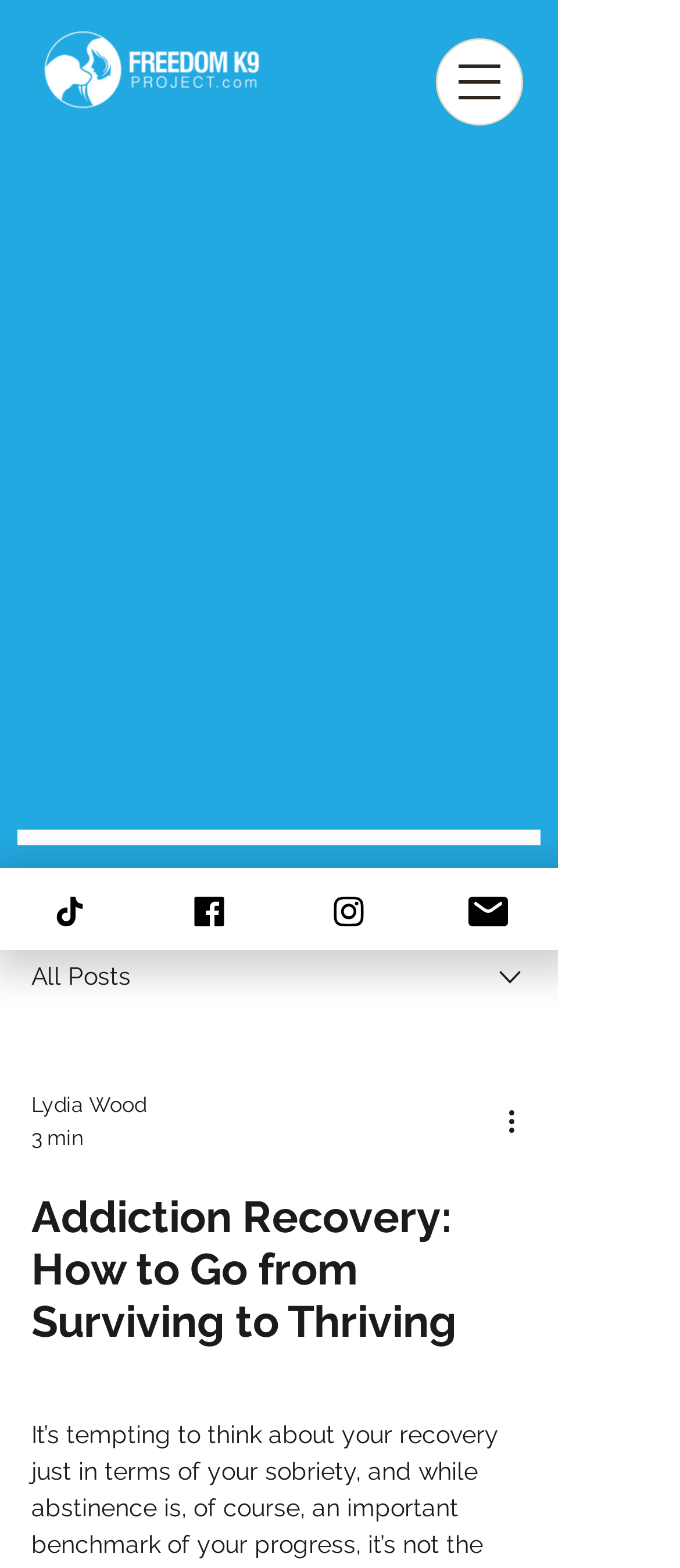Based on the element description "aria-label="More actions"", predict the bounding box coordinates of the UI element.

[0.738, 0.701, 0.8, 0.728]